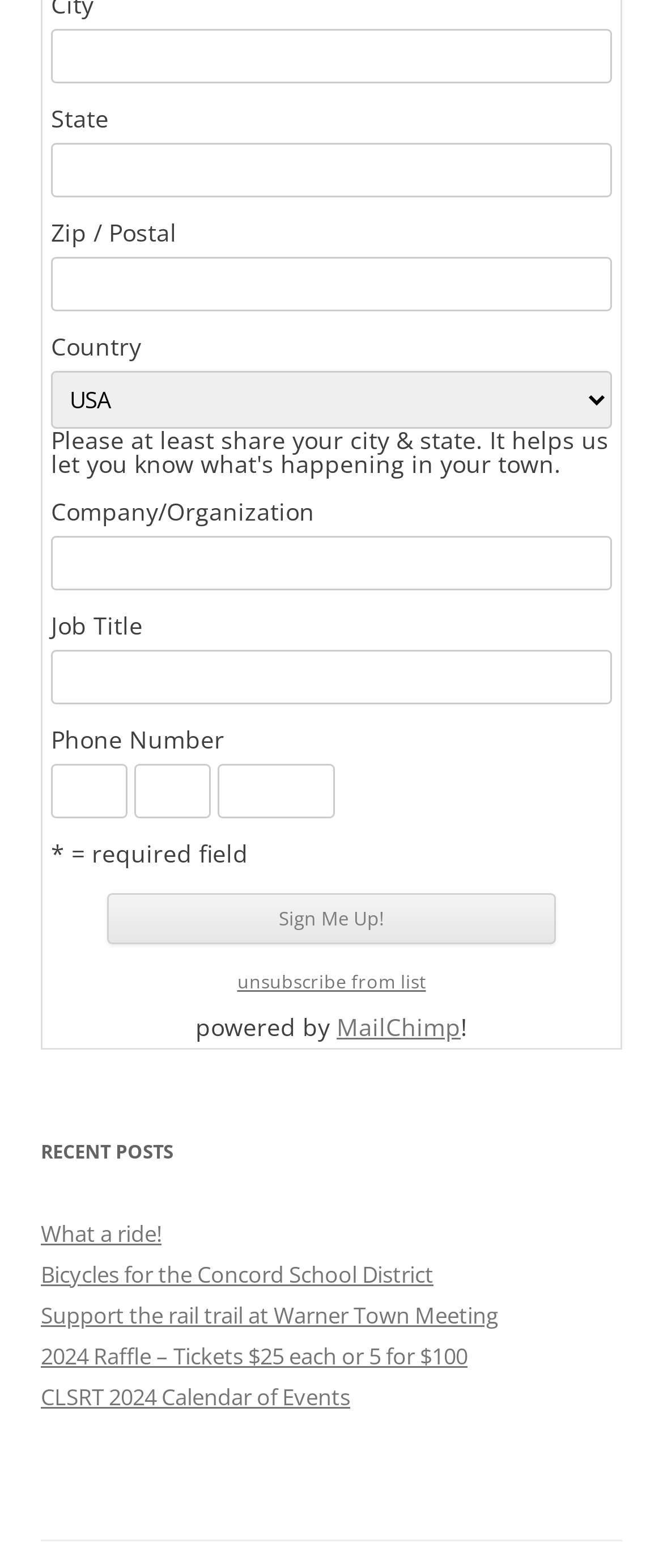Please identify the bounding box coordinates of the area I need to click to accomplish the following instruction: "Visit What a ride!".

[0.062, 0.777, 0.244, 0.797]